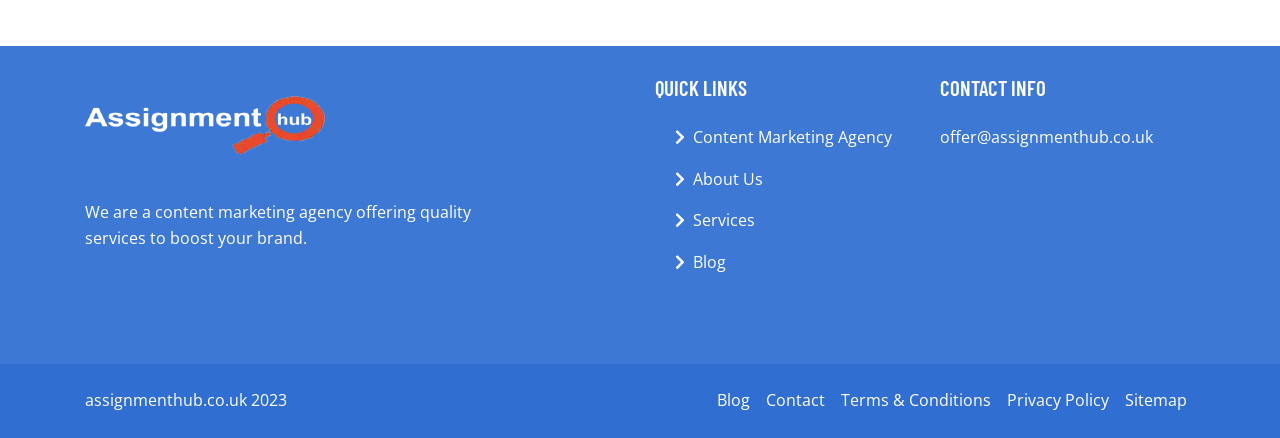Please mark the bounding box coordinates of the area that should be clicked to carry out the instruction: "contact the agency".

[0.734, 0.288, 0.901, 0.338]